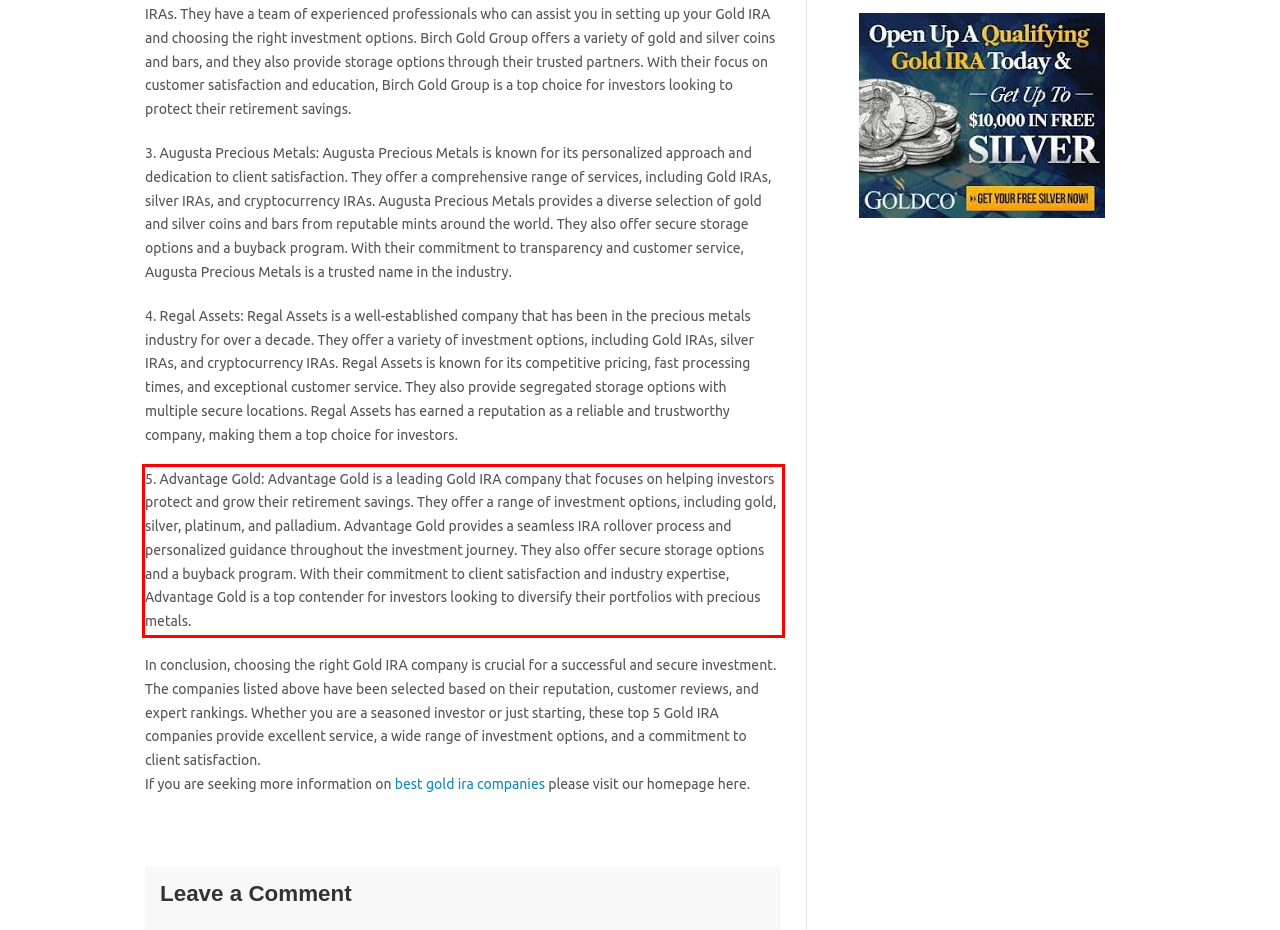Extract and provide the text found inside the red rectangle in the screenshot of the webpage.

5. Advantage Gold: Advantage Gold is a leading Gold IRA company that focuses on helping investors protect and grow their retirement savings. They offer a range of investment options, including gold, silver, platinum, and palladium. Advantage Gold provides a seamless IRA rollover process and personalized guidance throughout the investment journey. They also offer secure storage options and a buyback program. With their commitment to client satisfaction and industry expertise, Advantage Gold is a top contender for investors looking to diversify their portfolios with precious metals.